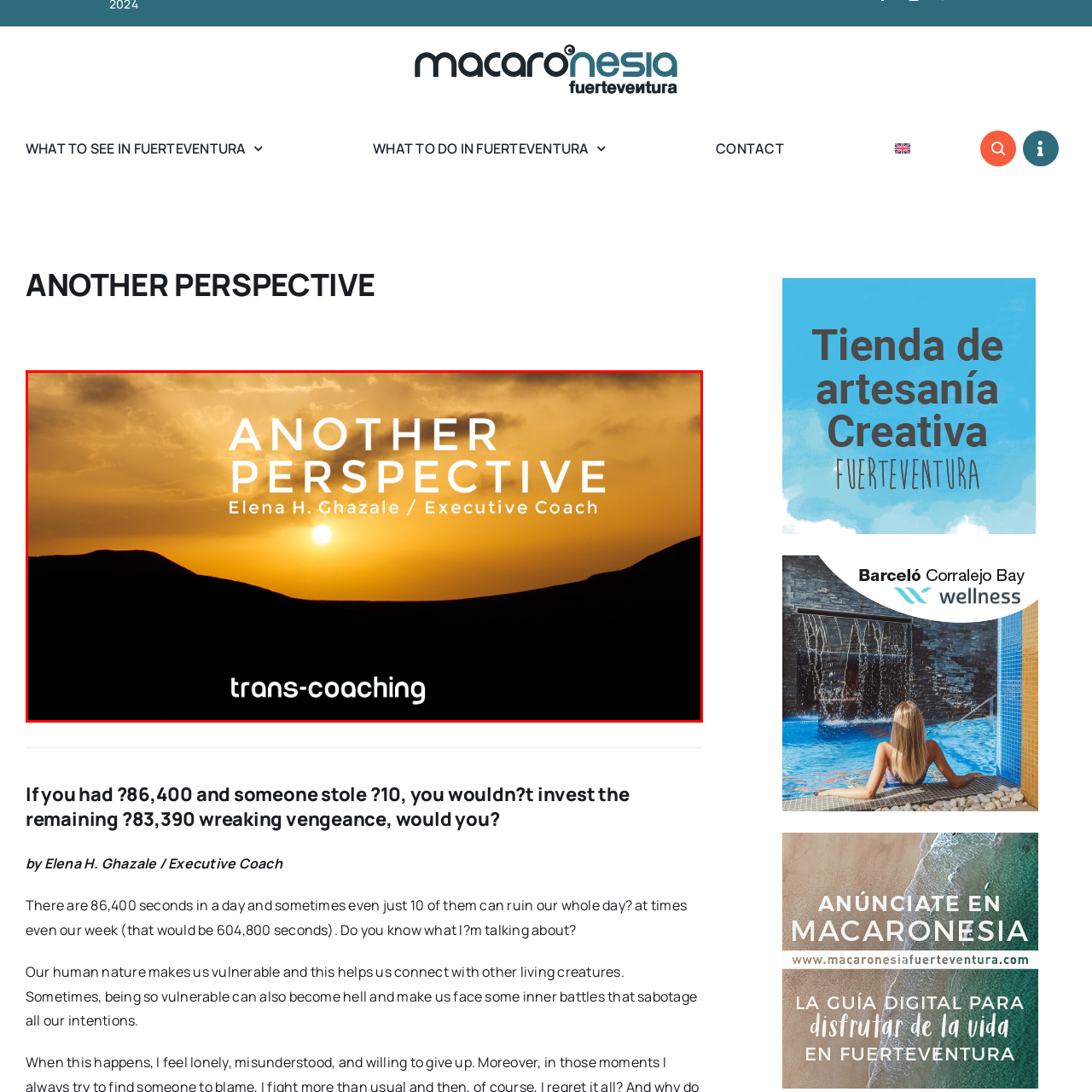Write a detailed description of the image enclosed in the red-bordered box.

The image presents a stunning sunset landscape, where the sun casts a warm, golden hue across the sky. Silhouetted against this vibrant backdrop are rolling hills, creating a tranquil and reflective mood. The title "ANOTHER PERSPECTIVE" is prominently displayed at the top in bold, white letters, suggesting a theme of introspection and new viewpoints. Below this title, the name "Elena H. Ghazale / Executive Coach" informs the viewer of the author's identity, emphasizing a connection to personal growth and professional coaching. At the bottom, the text "trans-coaching" appears, highlighting the platform or service associated with the content. This composition invites the viewer to reflect on their own perspectives and encourages a sense of exploration and understanding.